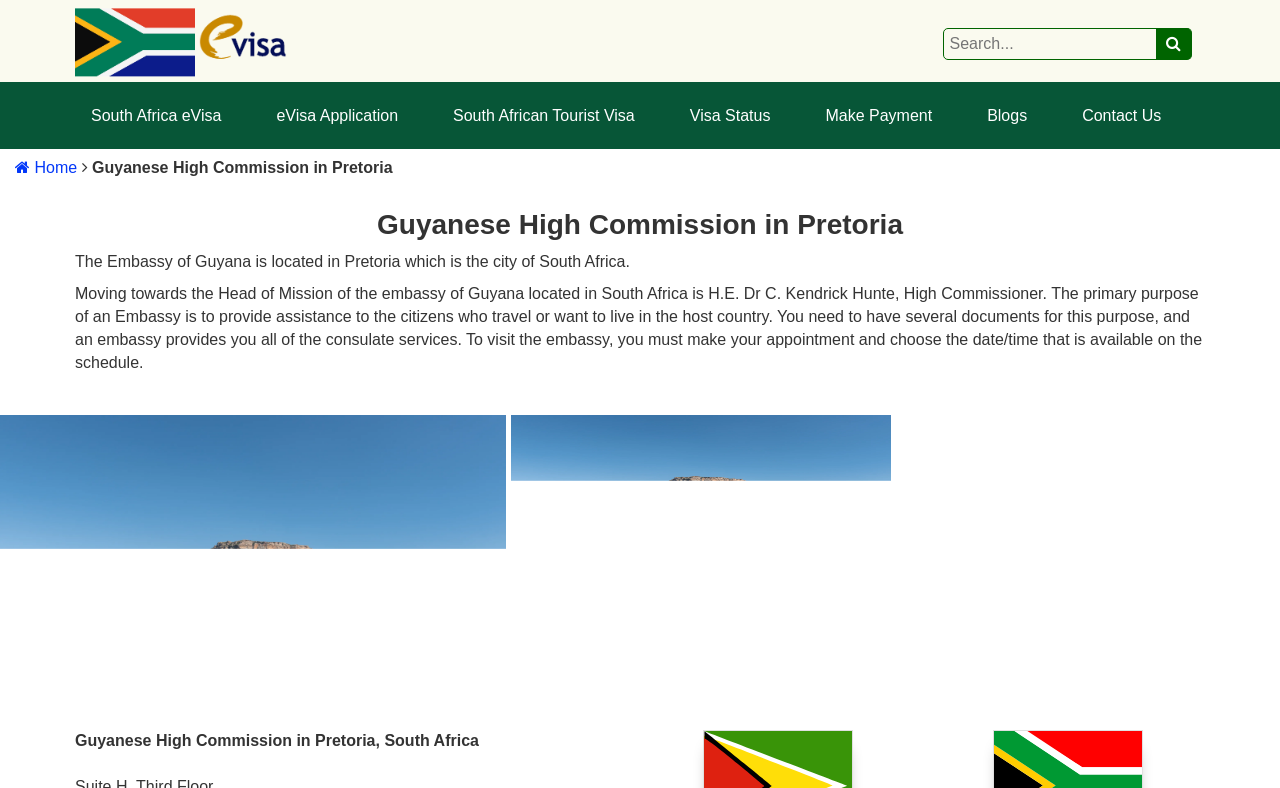Given the webpage screenshot and the description, determine the bounding box coordinates (top-left x, top-left y, bottom-right x, bottom-right y) that define the location of the UI element matching this description: aria-label="search"

[0.903, 0.036, 0.931, 0.077]